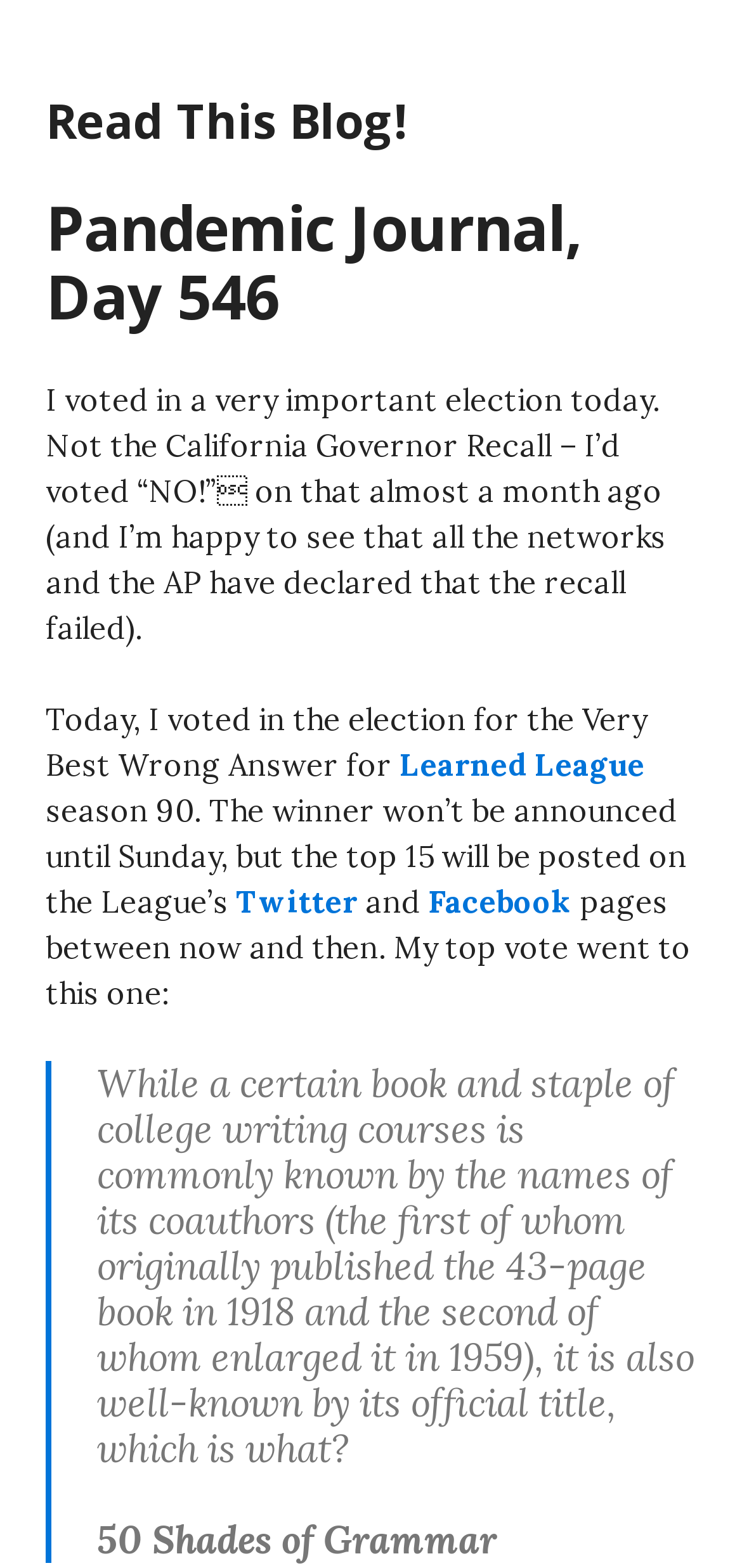Extract the bounding box coordinates for the HTML element that matches this description: "Learned League". The coordinates should be four float numbers between 0 and 1, i.e., [left, top, right, bottom].

[0.538, 0.475, 0.869, 0.5]